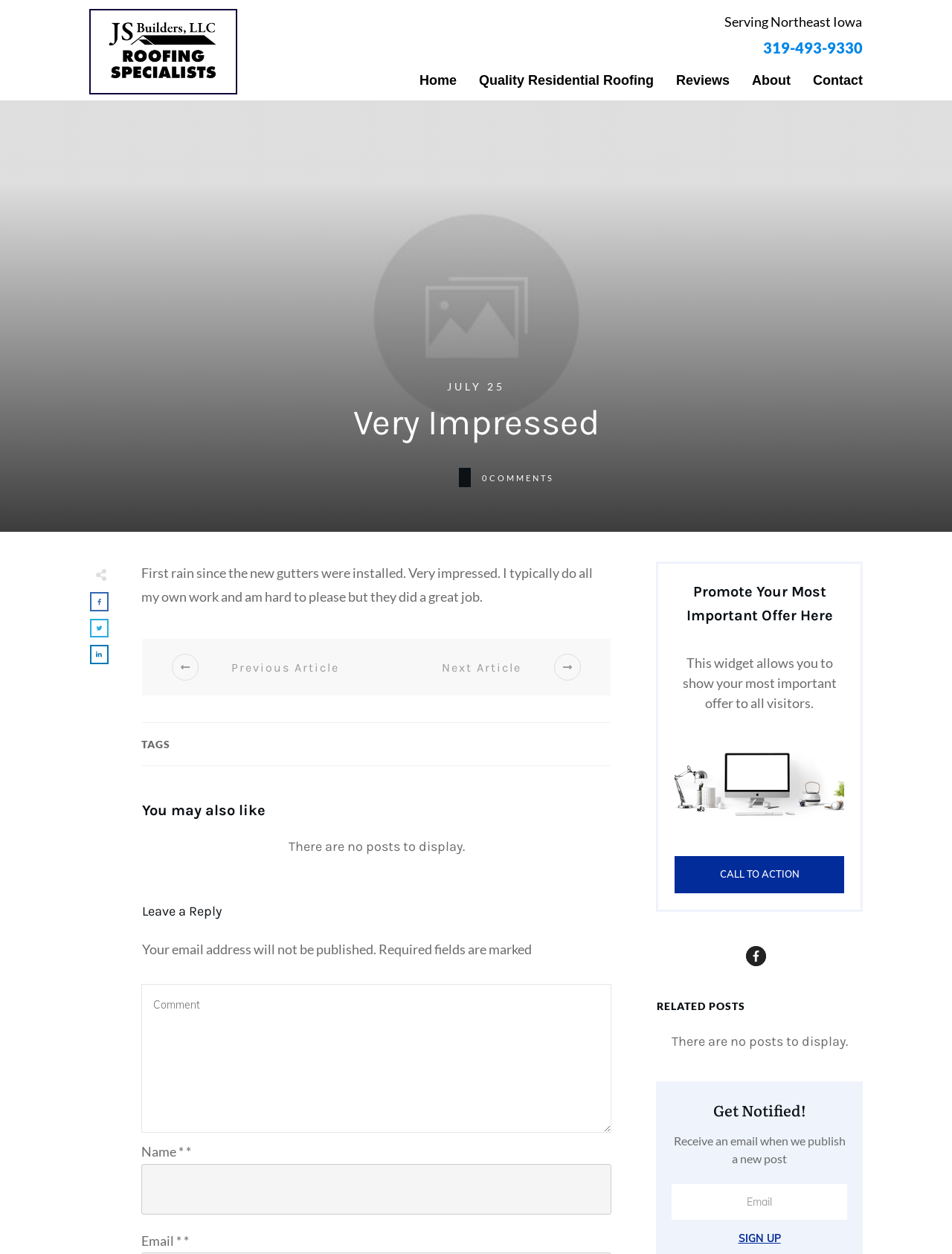Identify the bounding box of the UI element that matches this description: "Call to Action".

[0.709, 0.683, 0.887, 0.712]